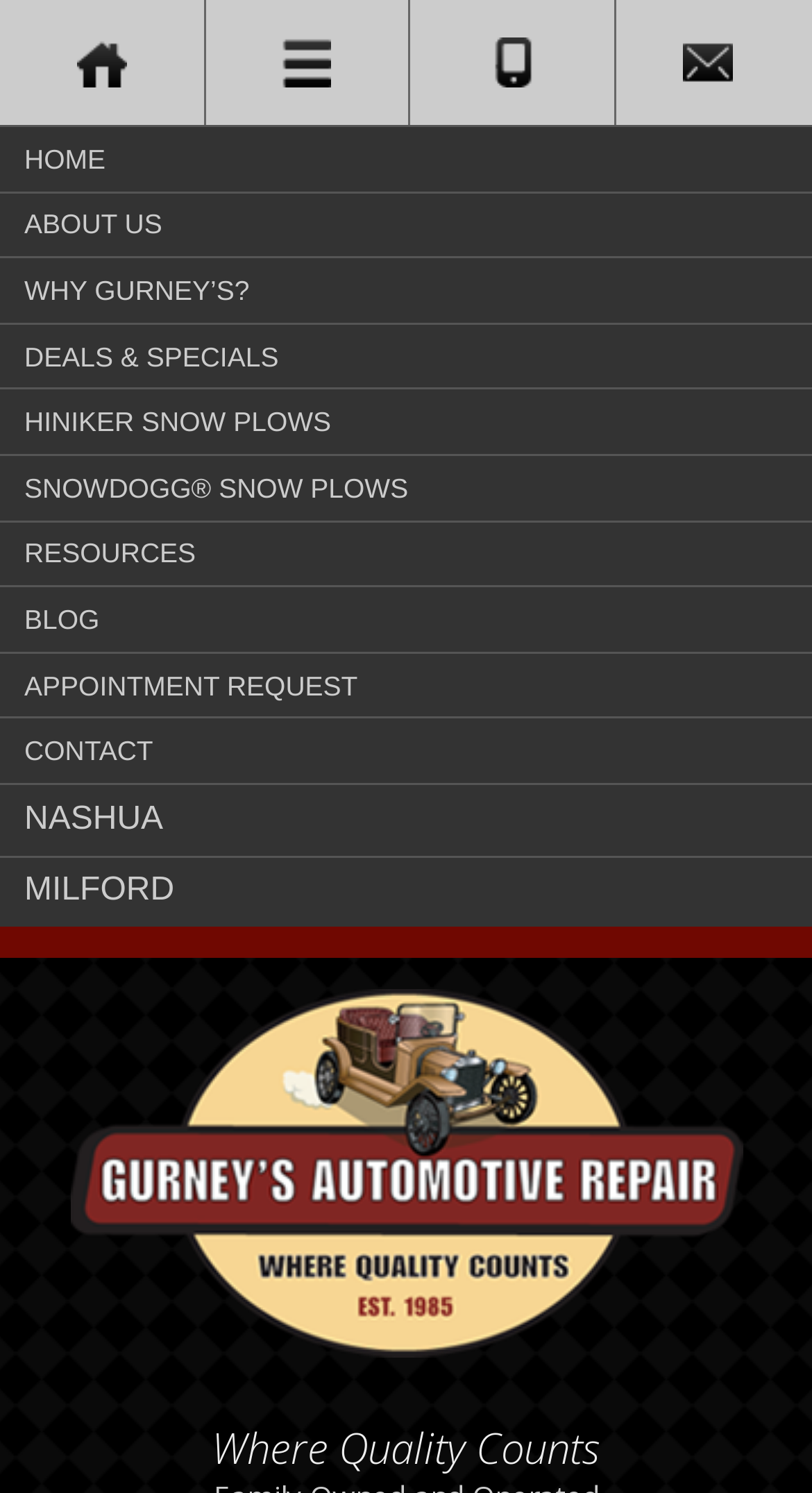Provide your answer in one word or a succinct phrase for the question: 
How many locations are listed at the bottom of the page?

2